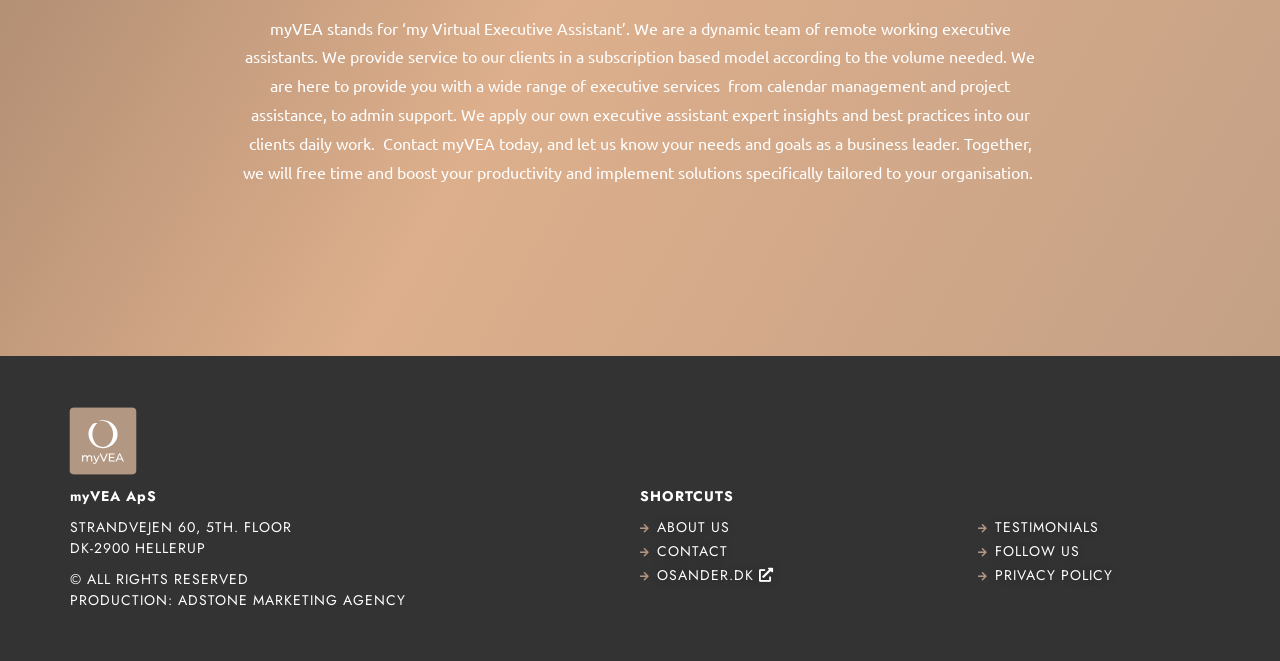Find and provide the bounding box coordinates for the UI element described here: "alt="myVEA - Virtual Executive Assistants"". The coordinates should be given as four float numbers between 0 and 1: [left, top, right, bottom].

[0.053, 0.615, 0.108, 0.721]